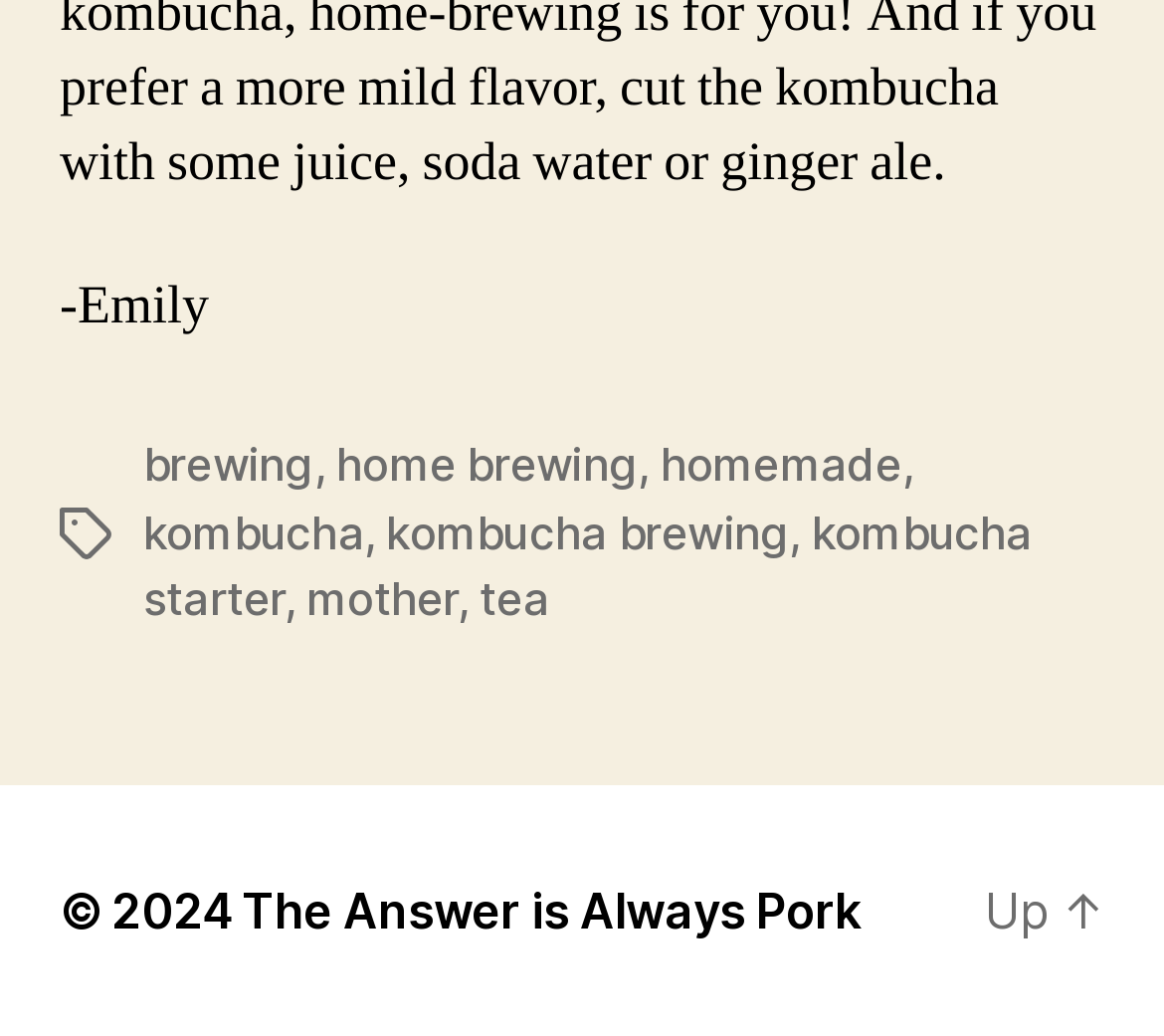Please identify the bounding box coordinates of the clickable region that I should interact with to perform the following instruction: "click on the link about brewing". The coordinates should be expressed as four float numbers between 0 and 1, i.e., [left, top, right, bottom].

[0.123, 0.421, 0.27, 0.476]